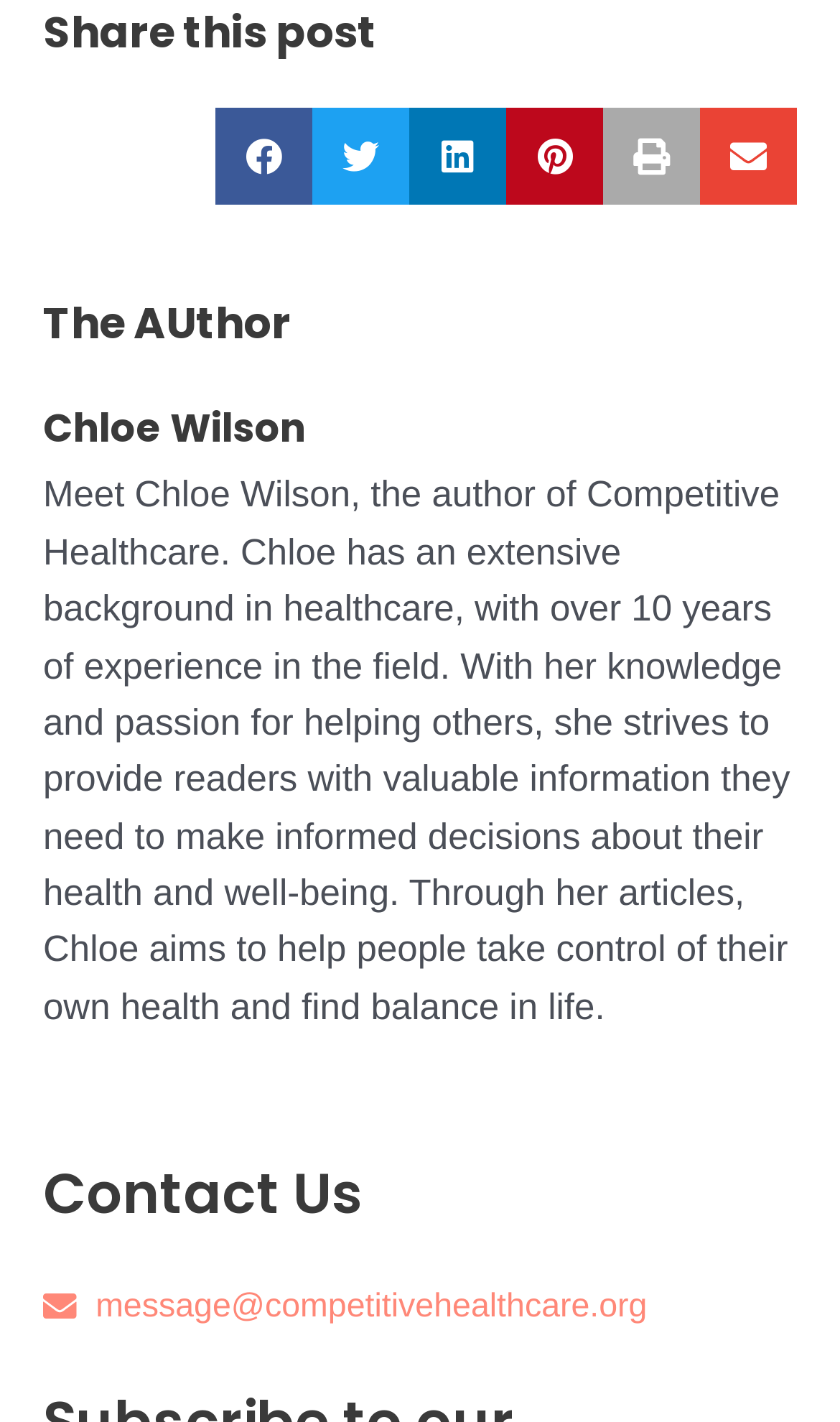Refer to the image and provide a thorough answer to this question:
How many social media platforms can you share this post on?

I counted the number of social media buttons available on the webpage, which are 'Share on facebook', 'Share on twitter', 'Share on linkedin', 'Share on pinterest', 'Share on print', and 'Share on email'. Therefore, there are 6 social media platforms that you can share this post on.